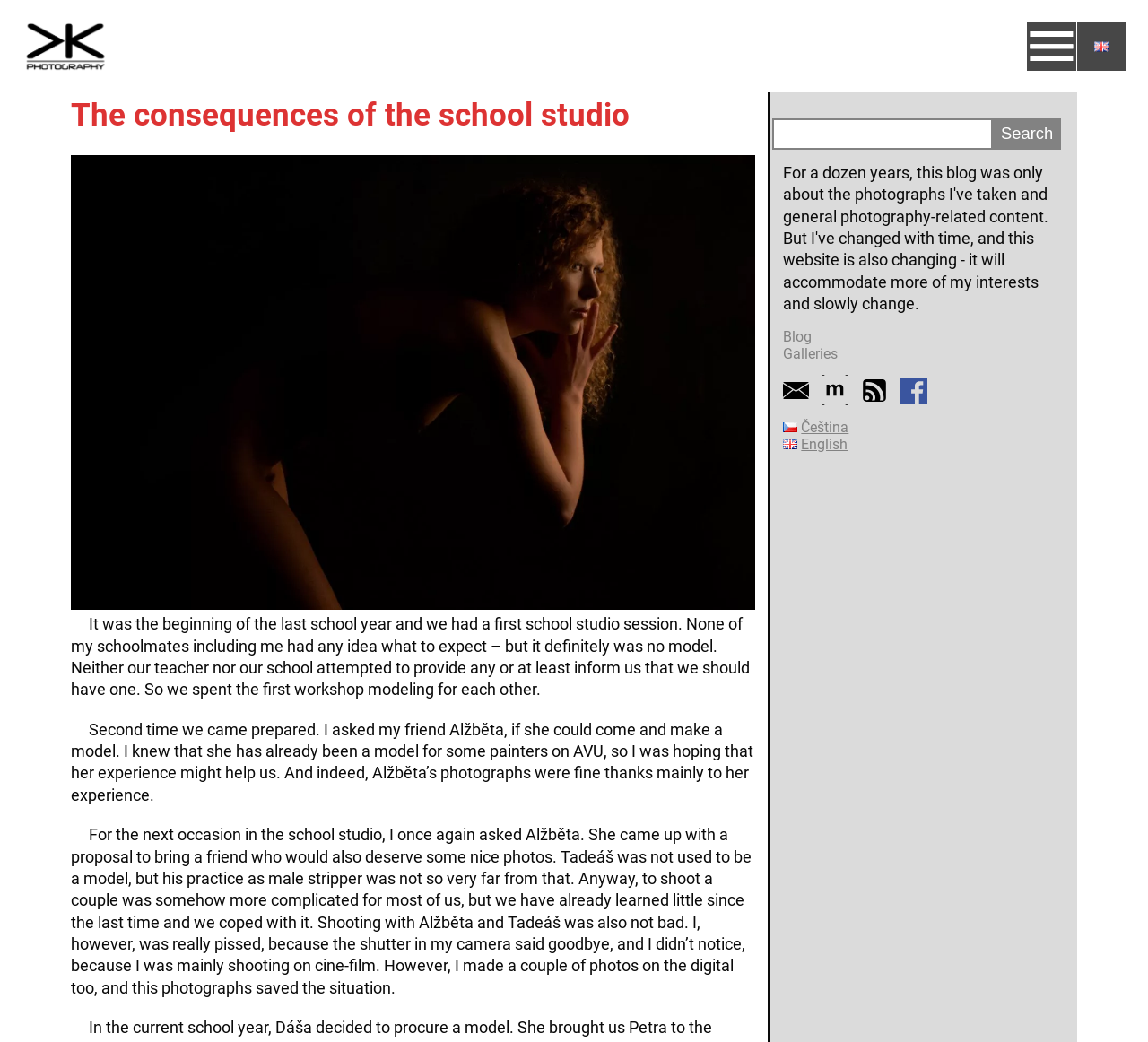Find and generate the main title of the webpage.

The consequences of the school studio